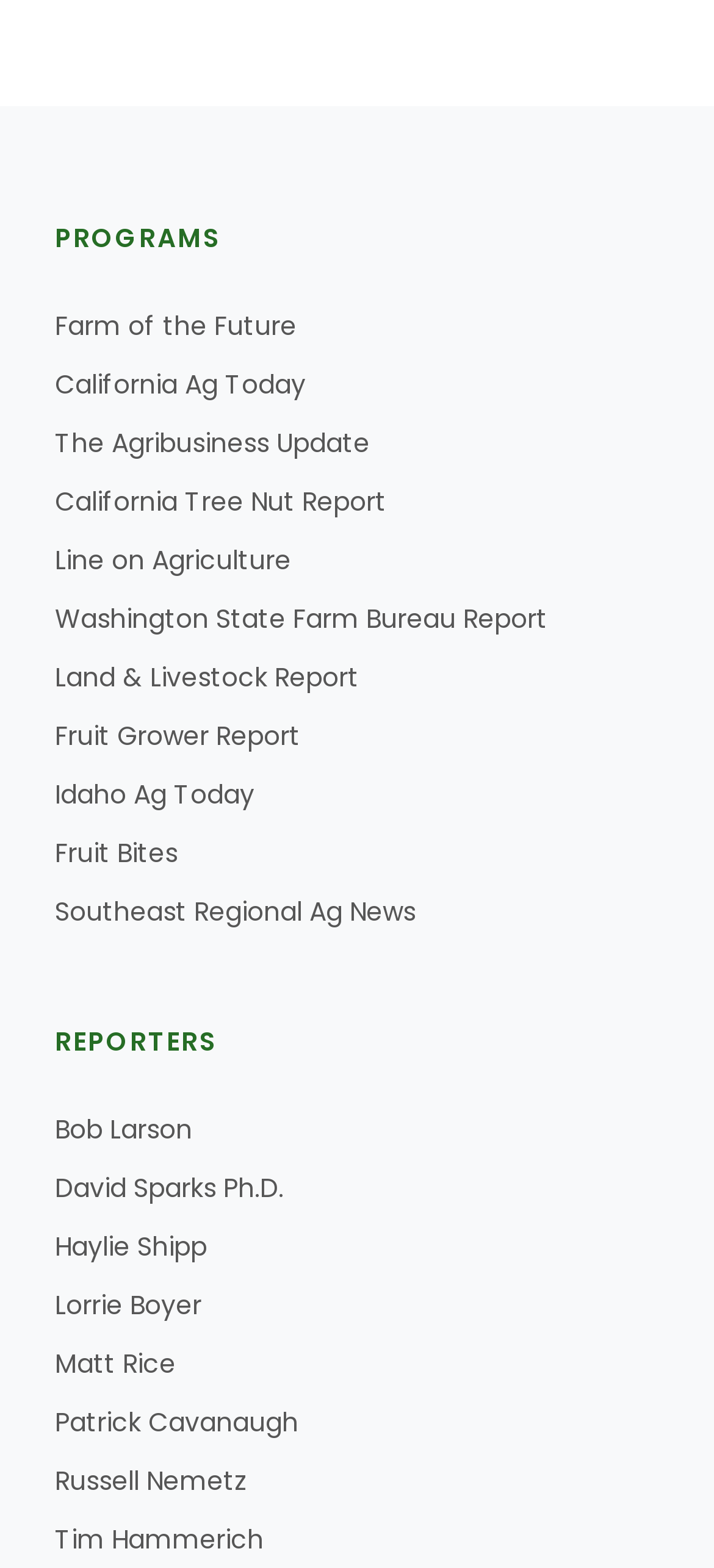Determine the bounding box coordinates of the UI element that matches the following description: "Lorrie Boyer". The coordinates should be four float numbers between 0 and 1 in the format [left, top, right, bottom].

[0.077, 0.82, 0.282, 0.843]